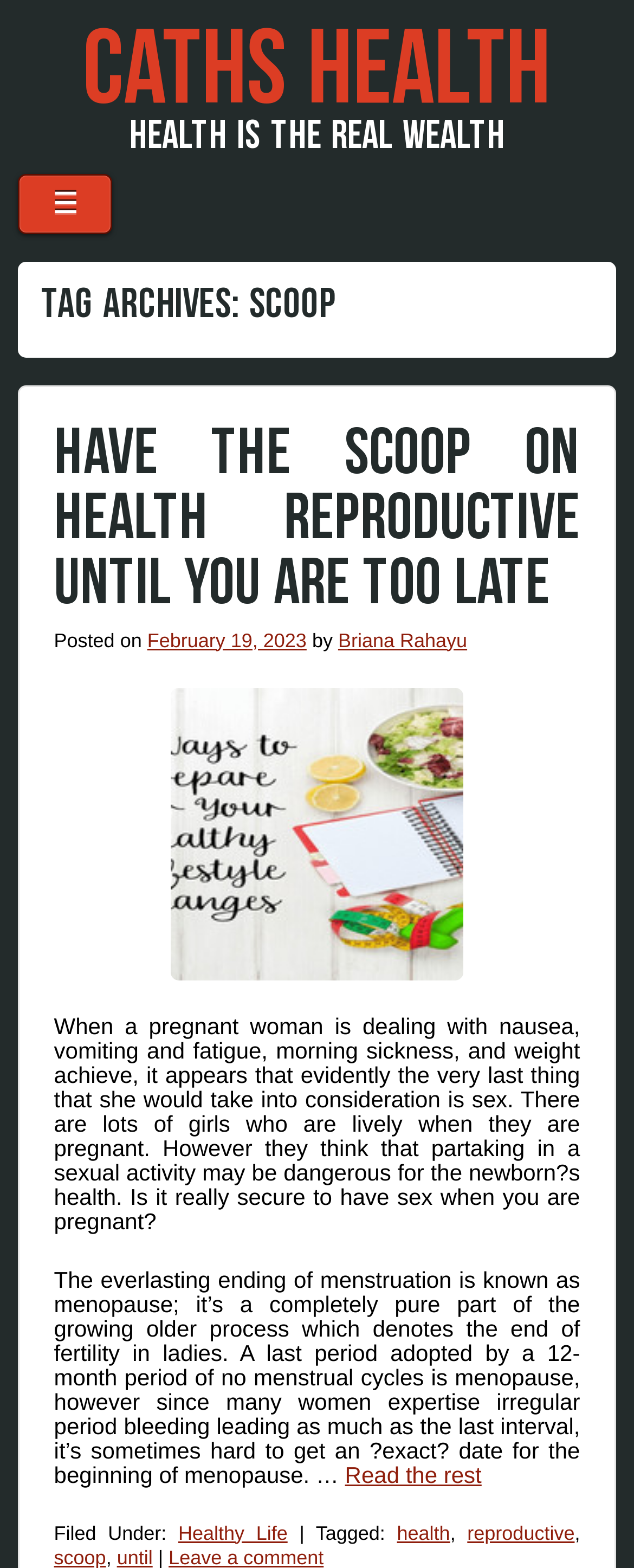Using the webpage screenshot, find the UI element described by Read the rest. Provide the bounding box coordinates in the format (top-left x, top-left y, bottom-right x, bottom-right y), ensuring all values are floating point numbers between 0 and 1.

[0.544, 0.932, 0.76, 0.948]